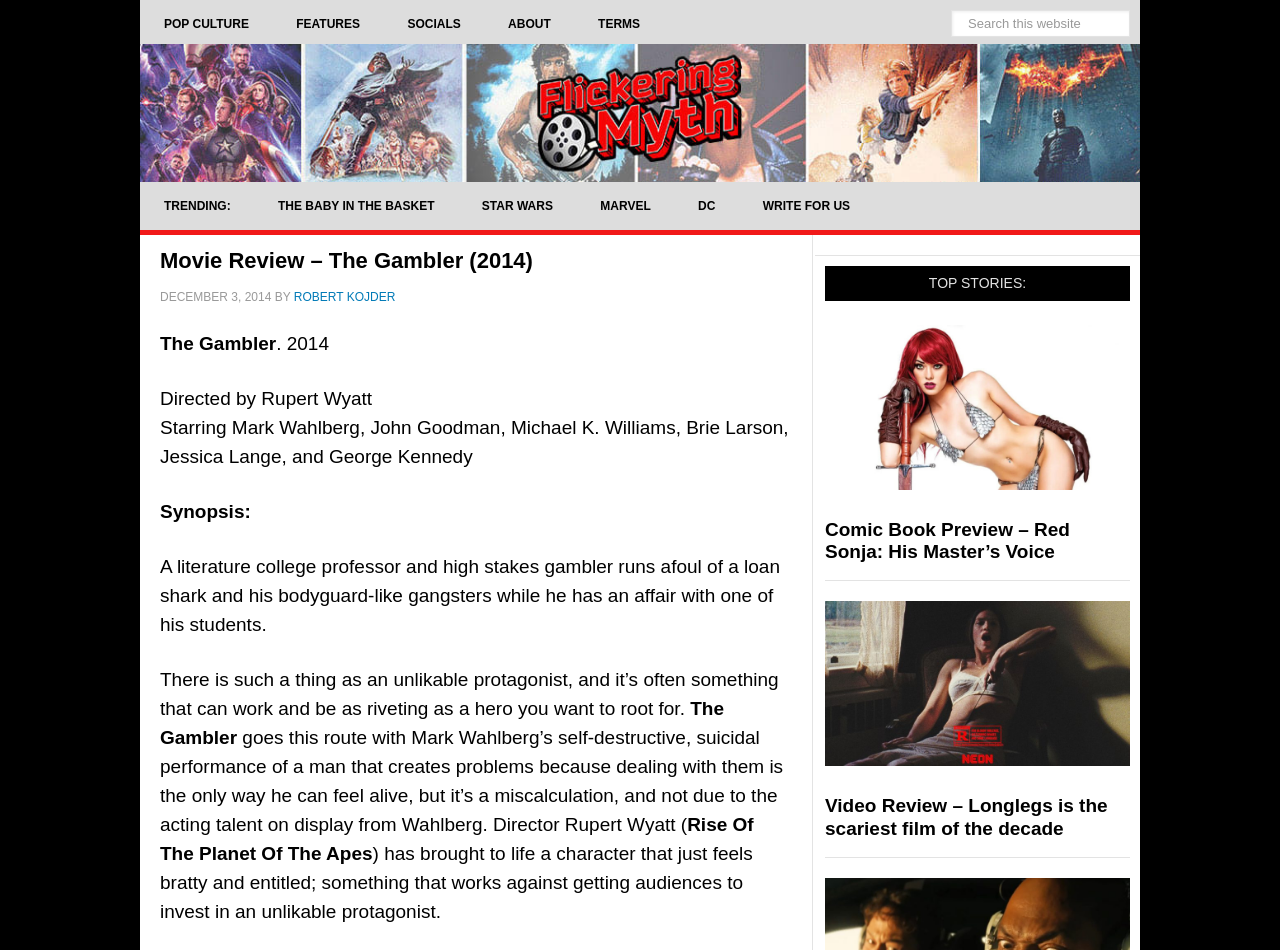Based on the image, please elaborate on the answer to the following question:
What is the name of the author of the review?

The question asks for the name of the author of the review. By looking at the webpage, we can see that the author's name is mentioned as 'ROBERT KOJDER' in the review.